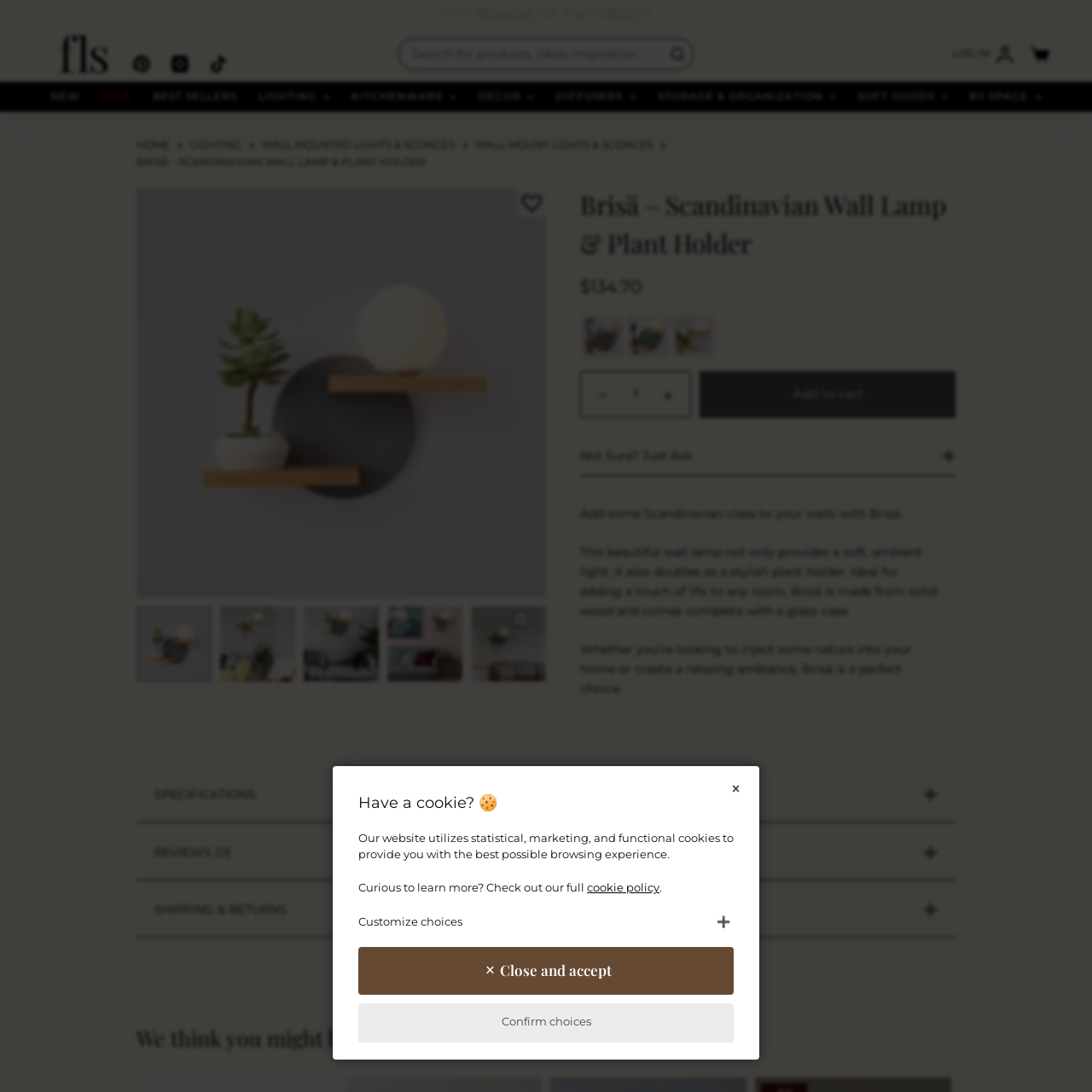What is the lamp's function besides being a light source?
Please closely examine the image within the red bounding box and provide a detailed answer based on the visual information.

The caption describes the lamp as a multifunctional lighting option that functions not only as a light source but also as a unique plant holder, indicating that the lamp's additional function is to hold plants.